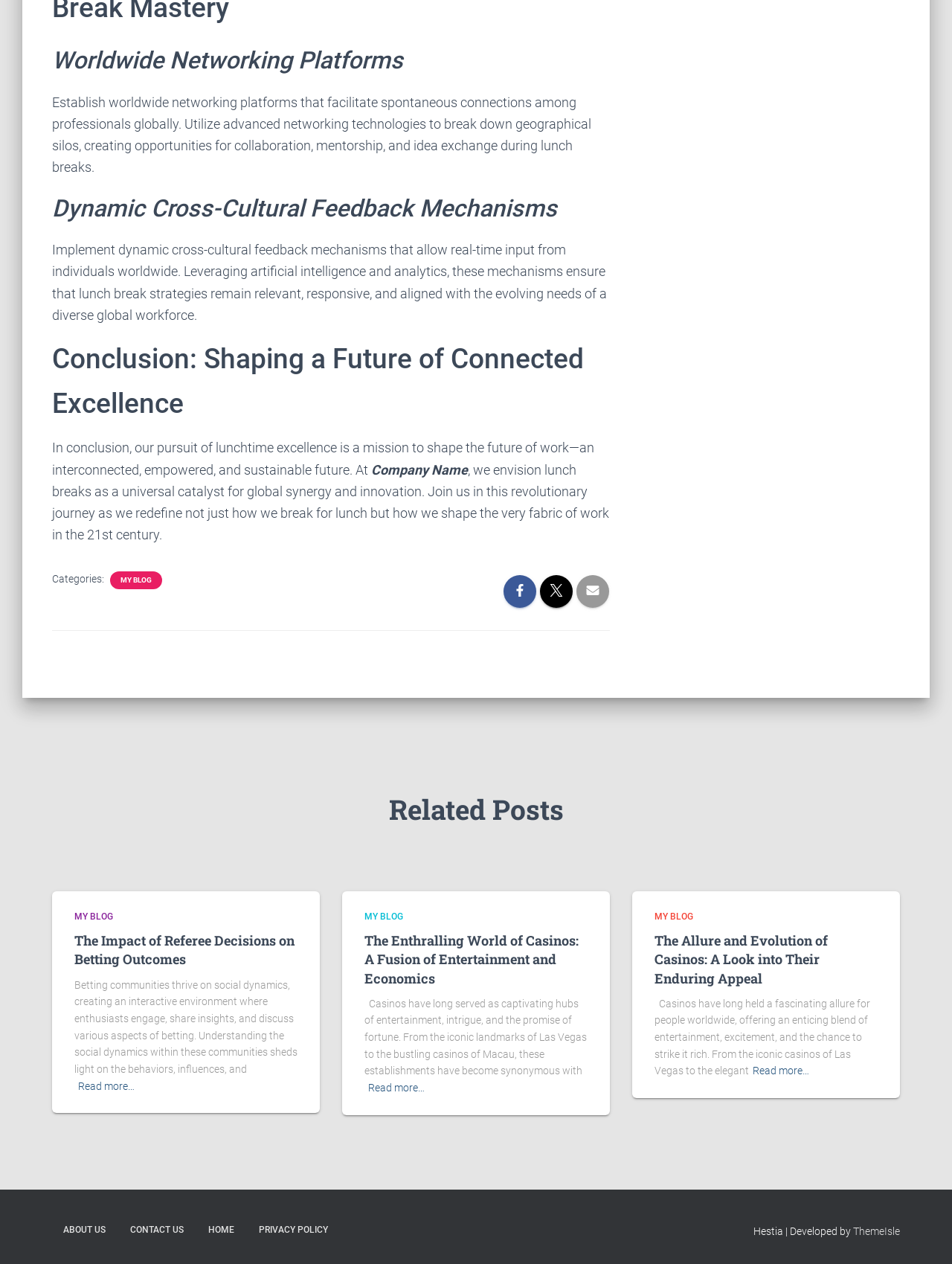Please determine the bounding box coordinates of the element to click on in order to accomplish the following task: "Check 'CONTACT US'". Ensure the coordinates are four float numbers ranging from 0 to 1, i.e., [left, top, right, bottom].

[0.125, 0.959, 0.205, 0.988]